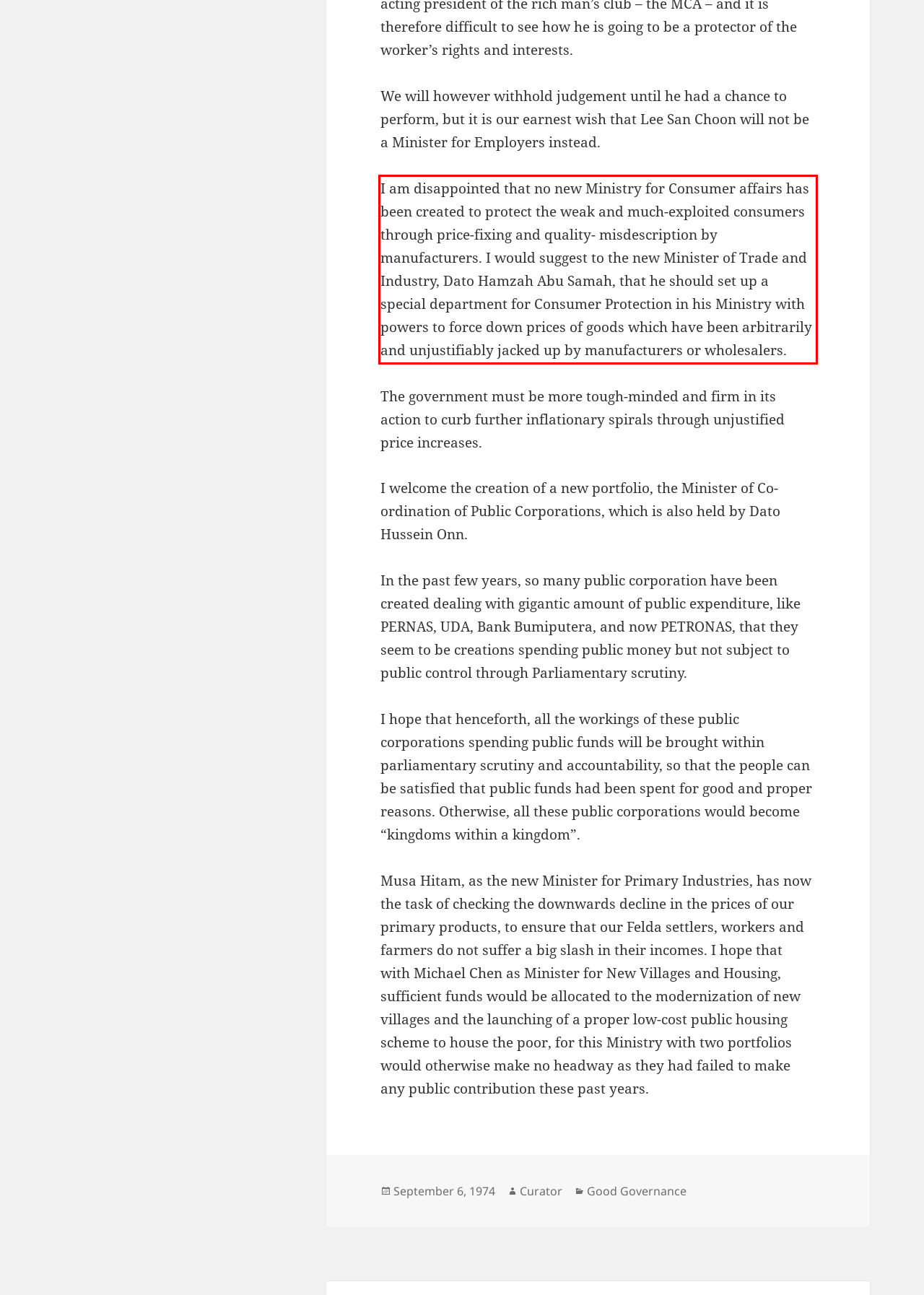Analyze the screenshot of a webpage where a red rectangle is bounding a UI element. Extract and generate the text content within this red bounding box.

I am disappointed that no new Ministry for Consumer affairs has been created to protect the weak and much-exploited consumers through price-fixing and quality- misdescription by manufacturers. I would suggest to the new Minister of Trade and Industry, Dato Hamzah Abu Samah, that he should set up a special department for Consumer Protection in his Ministry with powers to force down prices of goods which have been arbitrarily and unjustifiably jacked up by manufacturers or wholesalers.